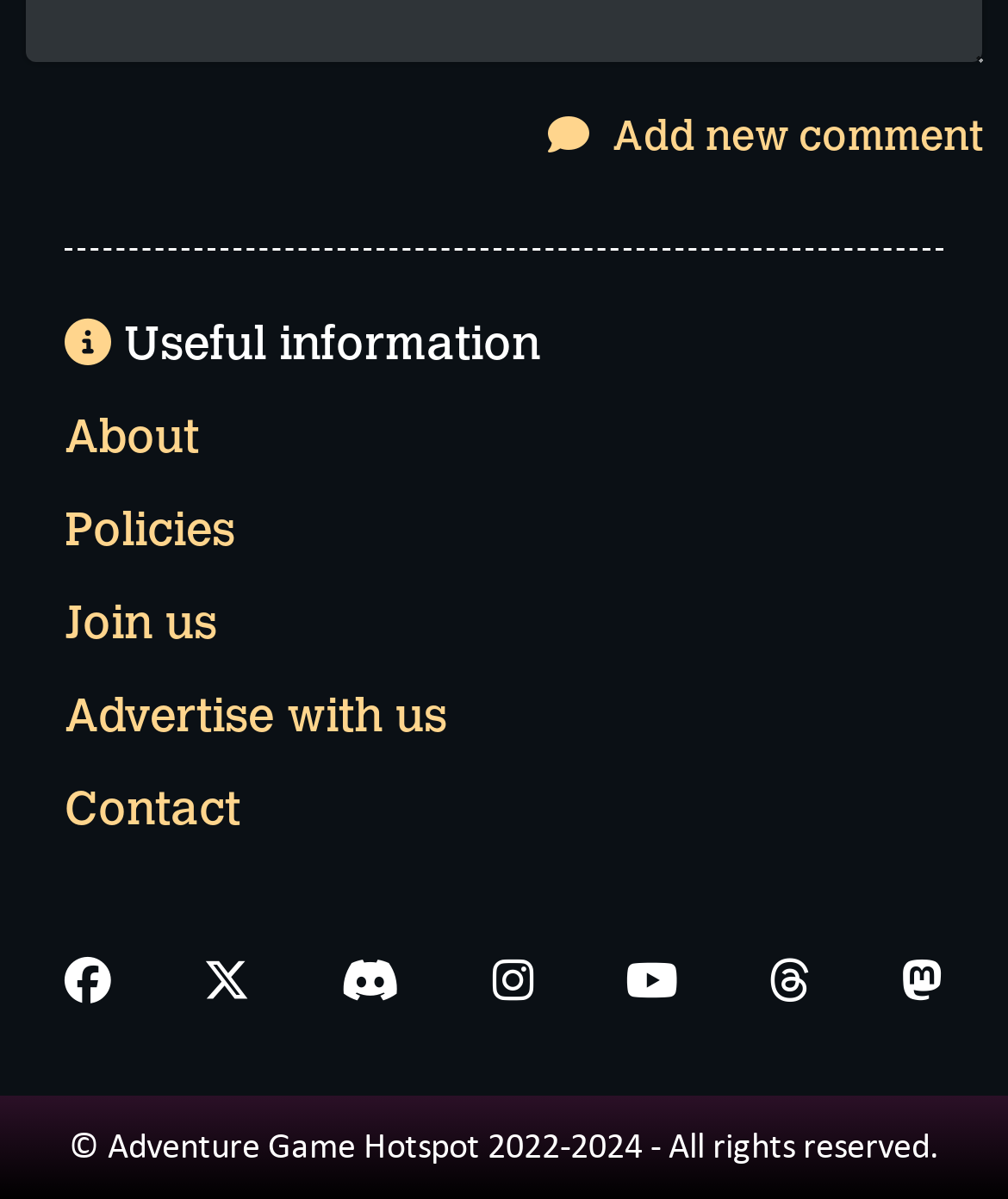Find the bounding box coordinates of the area that needs to be clicked in order to achieve the following instruction: "Contact the website". The coordinates should be specified as four float numbers between 0 and 1, i.e., [left, top, right, bottom].

[0.064, 0.651, 0.238, 0.699]